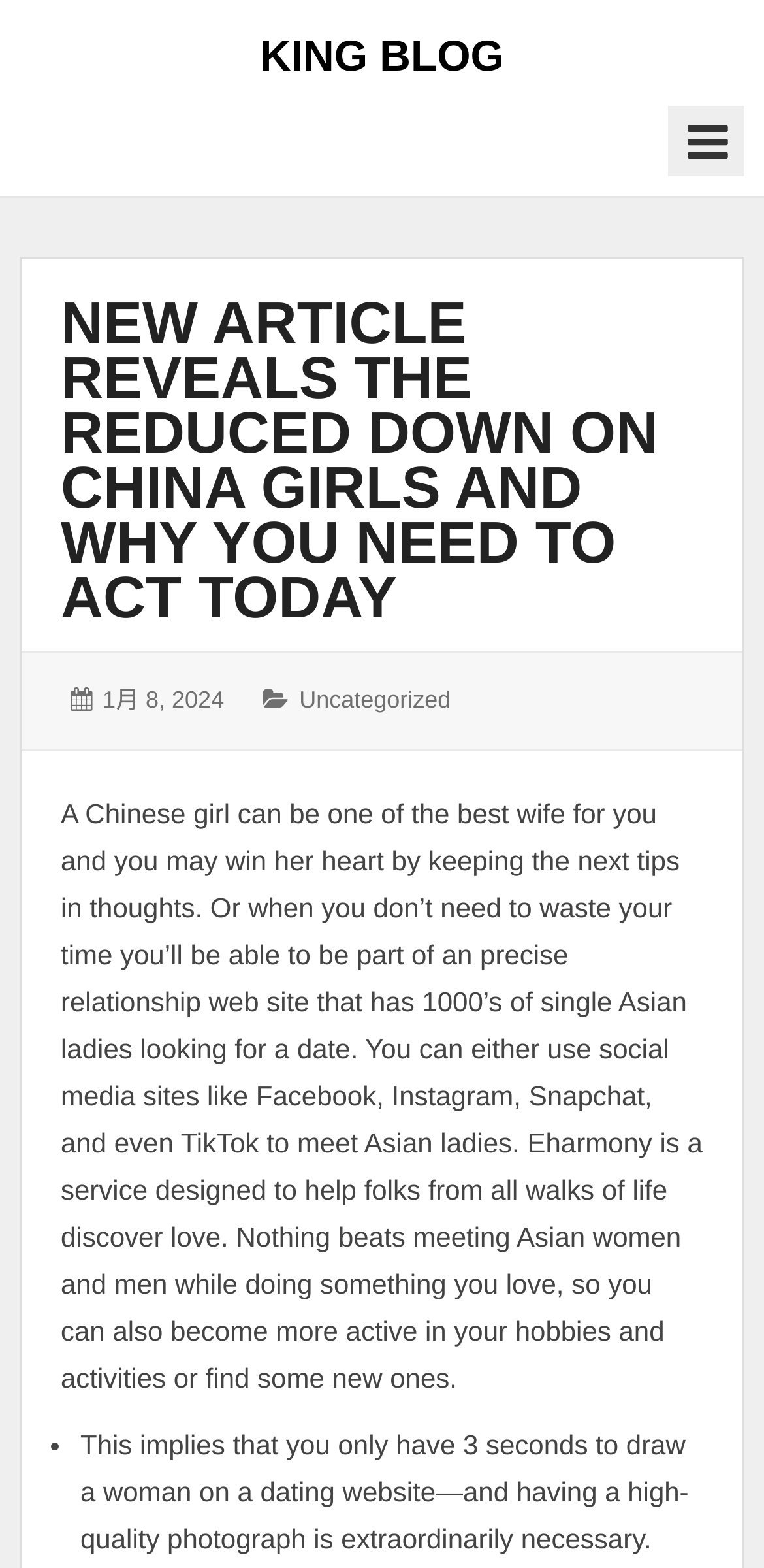Find the primary header on the webpage and provide its text.

NEW ARTICLE REVEALS THE REDUCED DOWN ON CHINA GIRLS AND WHY YOU NEED TO ACT TODAY